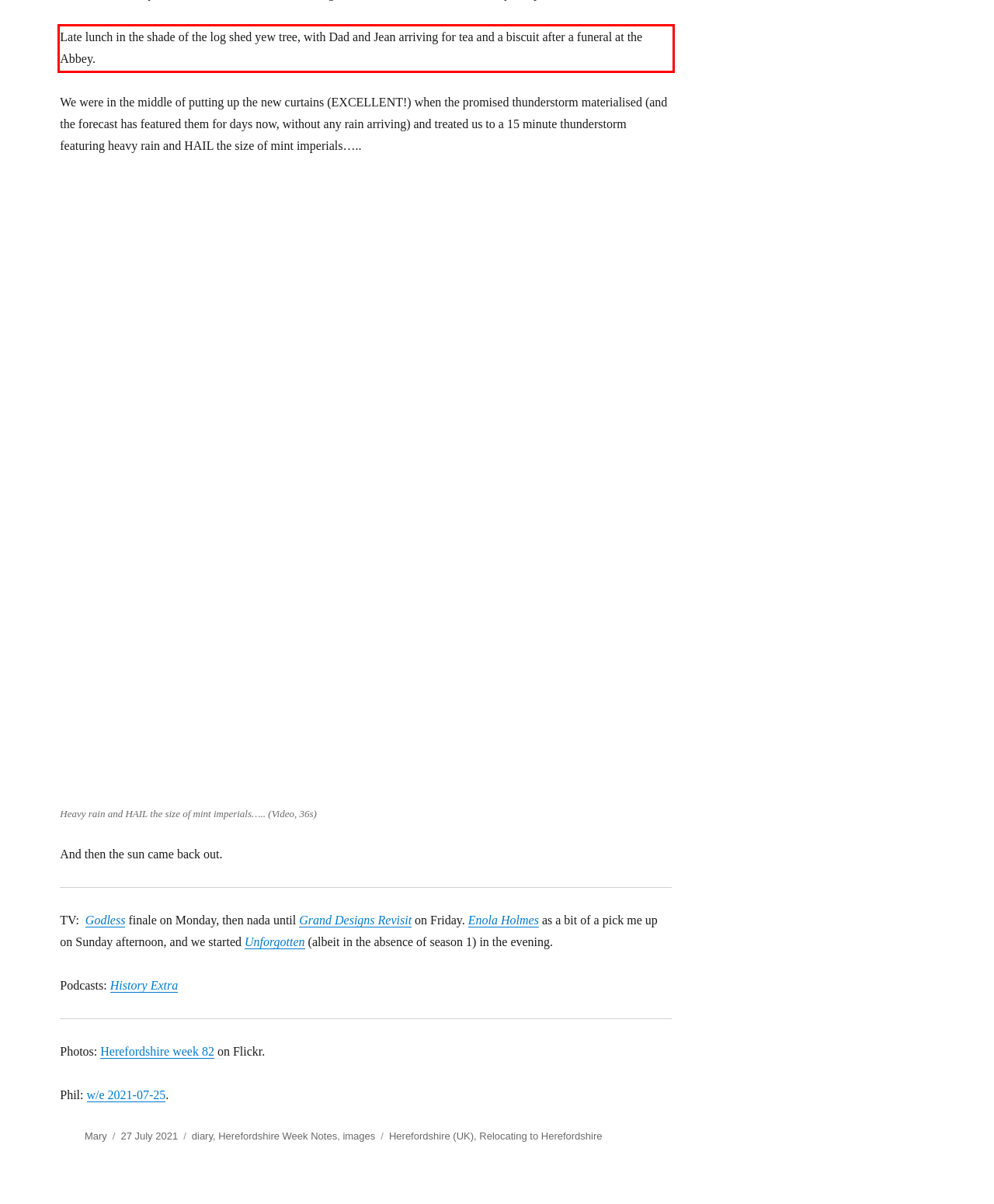Given a screenshot of a webpage containing a red bounding box, perform OCR on the text within this red bounding box and provide the text content.

Late lunch in the shade of the log shed yew tree, with Dad and Jean arriving for tea and a biscuit after a funeral at the Abbey.